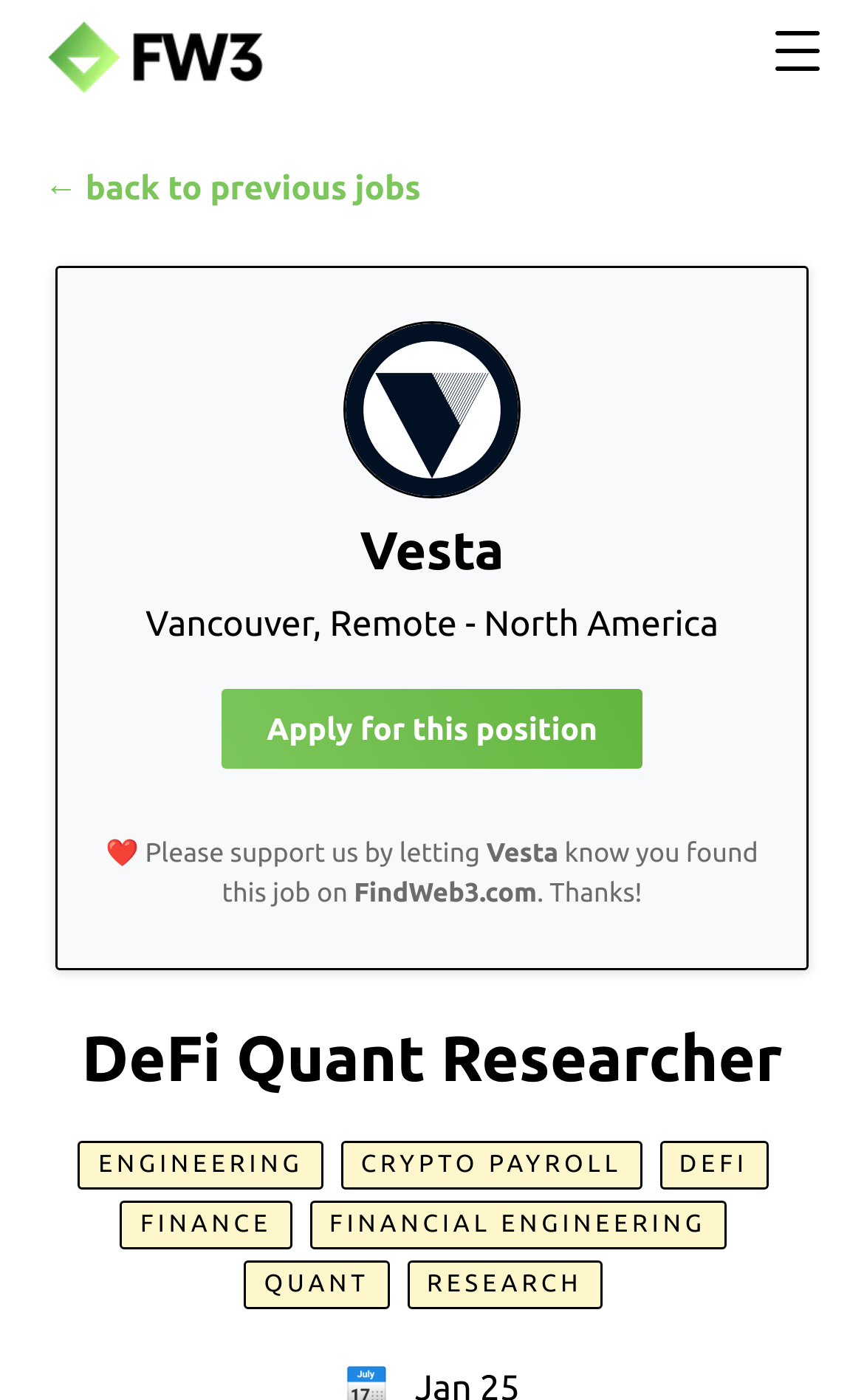Can you specify the bounding box coordinates of the area that needs to be clicked to fulfill the following instruction: "Click the 'back to previous jobs' link"?

[0.051, 0.12, 0.487, 0.147]